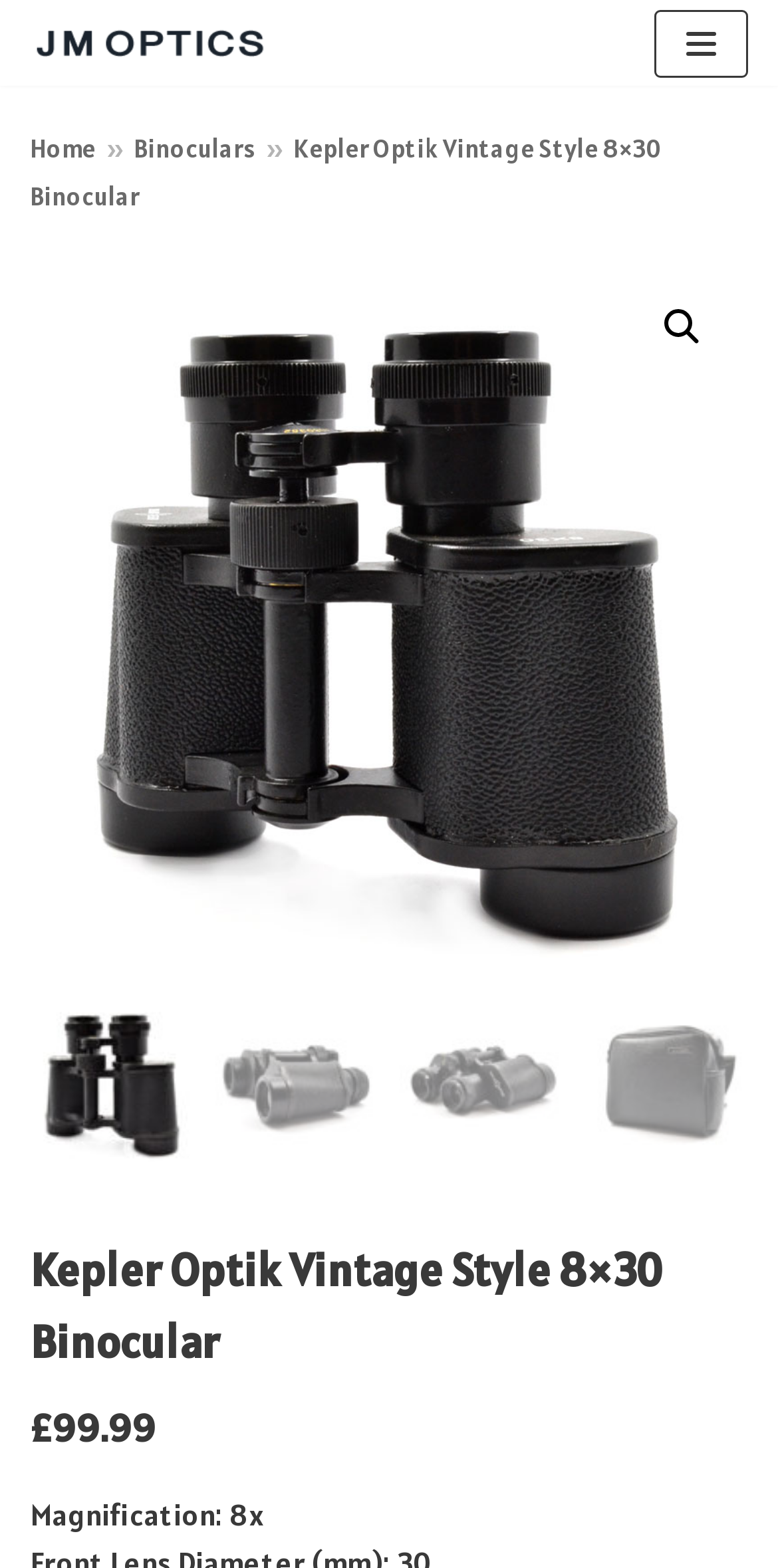Can you find and provide the main heading text of this webpage?

Kepler Optik Vintage Style 8×30 Binocular